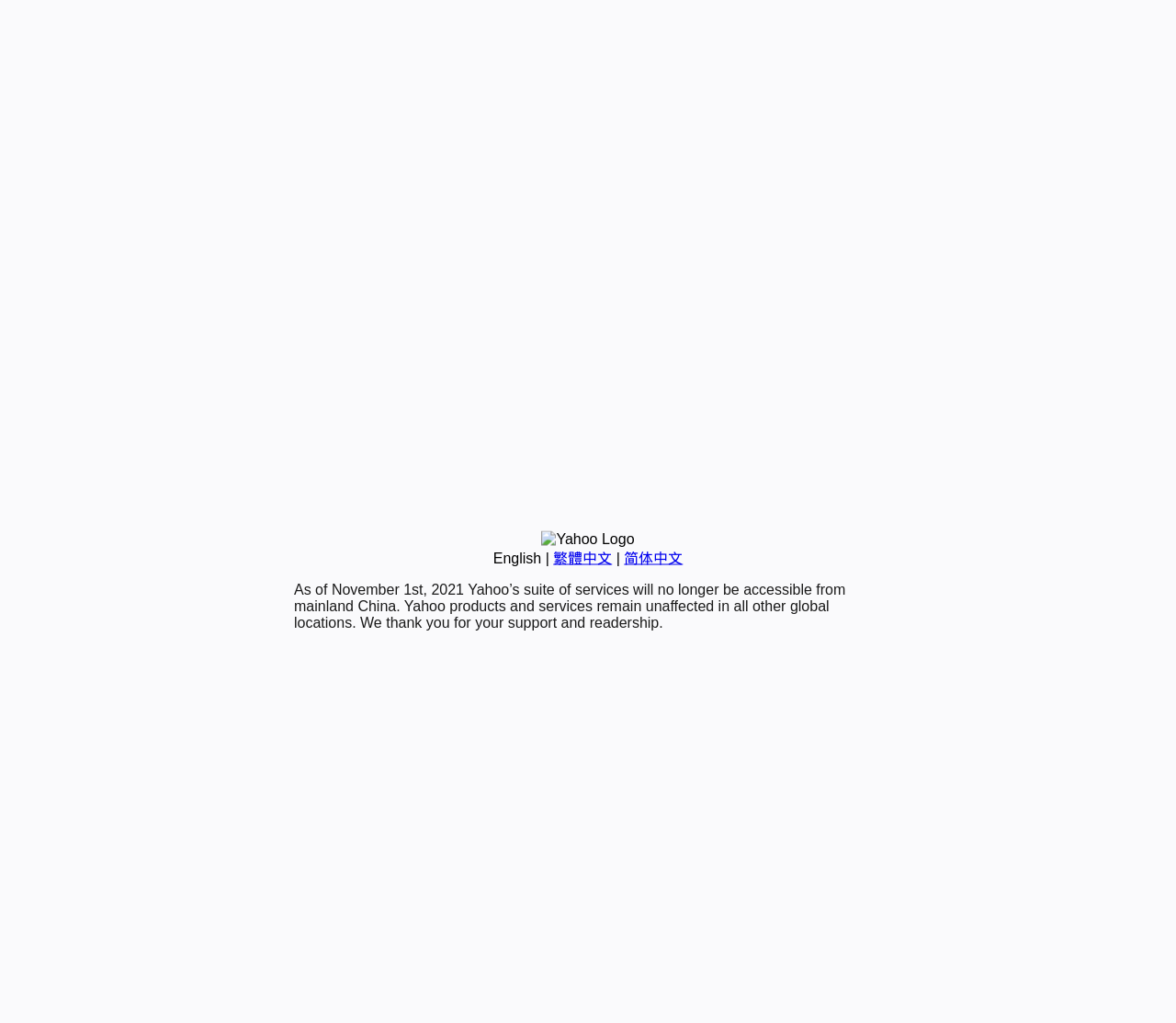Given the element description, predict the bounding box coordinates in the format (top-left x, top-left y, bottom-right x, bottom-right y). Make sure all values are between 0 and 1. Here is the element description: 繁體中文

[0.47, 0.538, 0.52, 0.553]